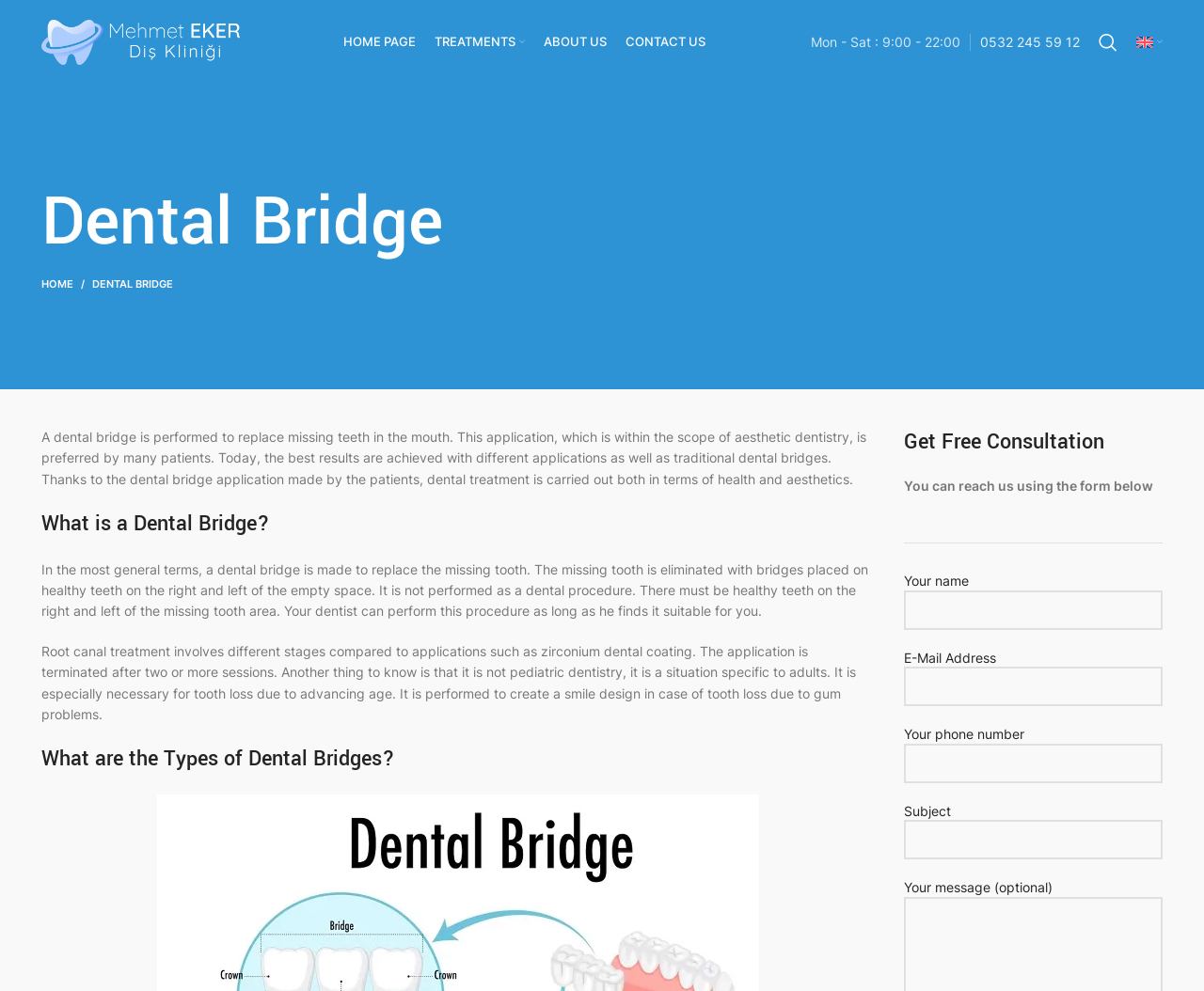Given the element description: "Home page", predict the bounding box coordinates of this UI element. The coordinates must be four float numbers between 0 and 1, given as [left, top, right, bottom].

[0.285, 0.024, 0.345, 0.062]